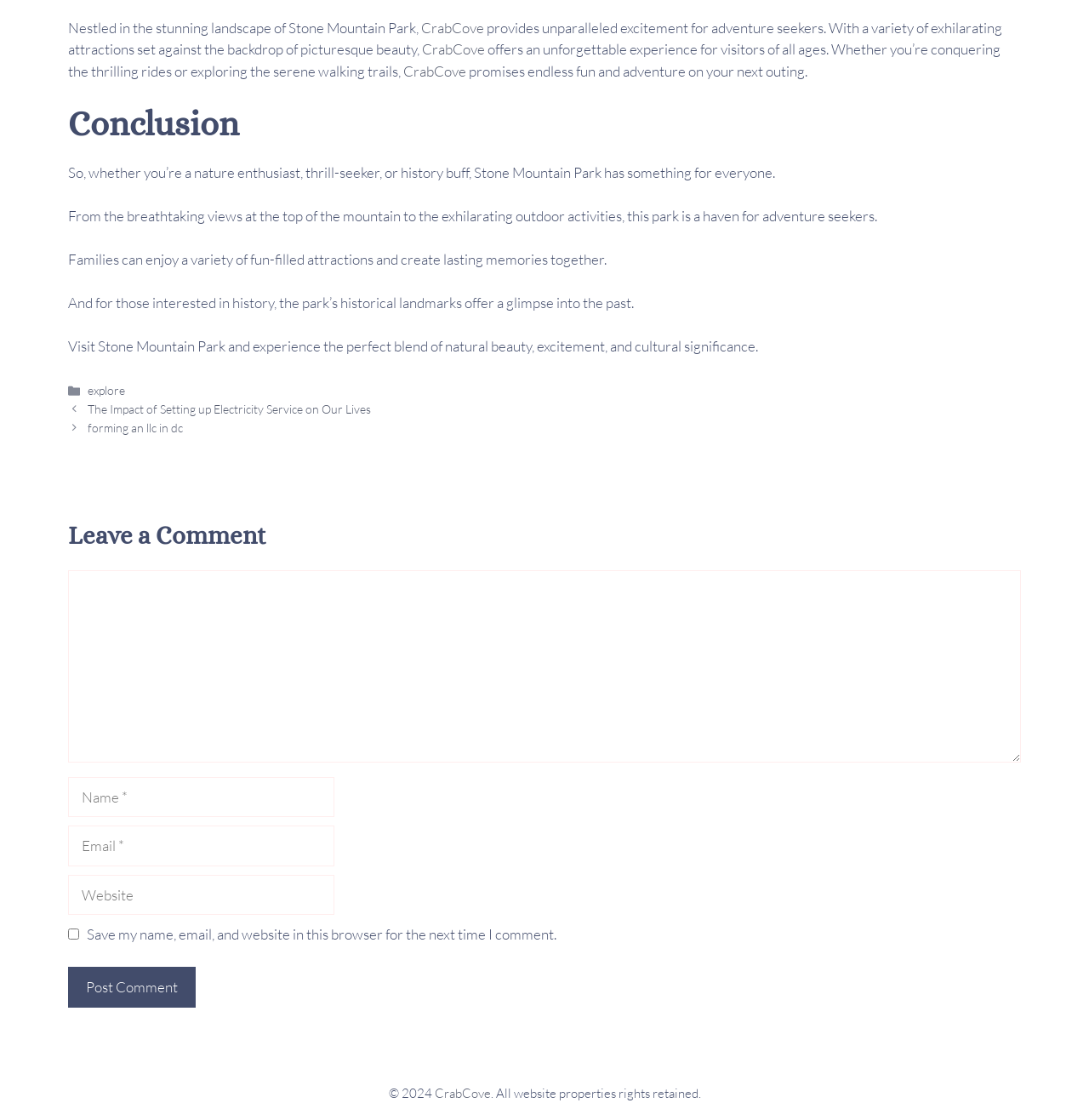Determine the bounding box coordinates of the element's region needed to click to follow the instruction: "Enter your name in the 'Name' field". Provide these coordinates as four float numbers between 0 and 1, formatted as [left, top, right, bottom].

[0.062, 0.693, 0.307, 0.73]